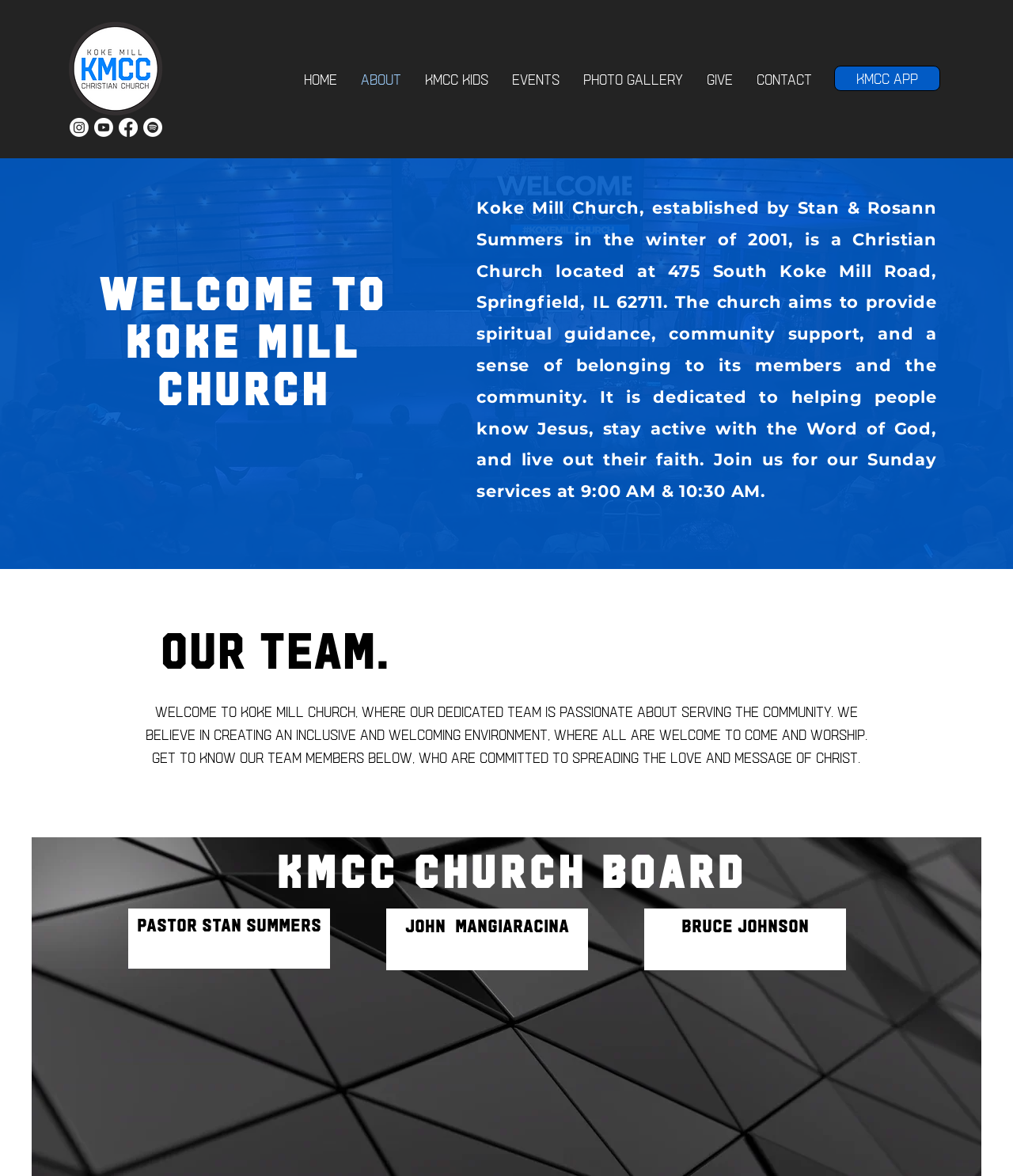Provide the bounding box coordinates in the format (top-left x, top-left y, bottom-right x, bottom-right y). All values are floating point numbers between 0 and 1. Determine the bounding box coordinate of the UI element described as: Home

[0.288, 0.05, 0.345, 0.084]